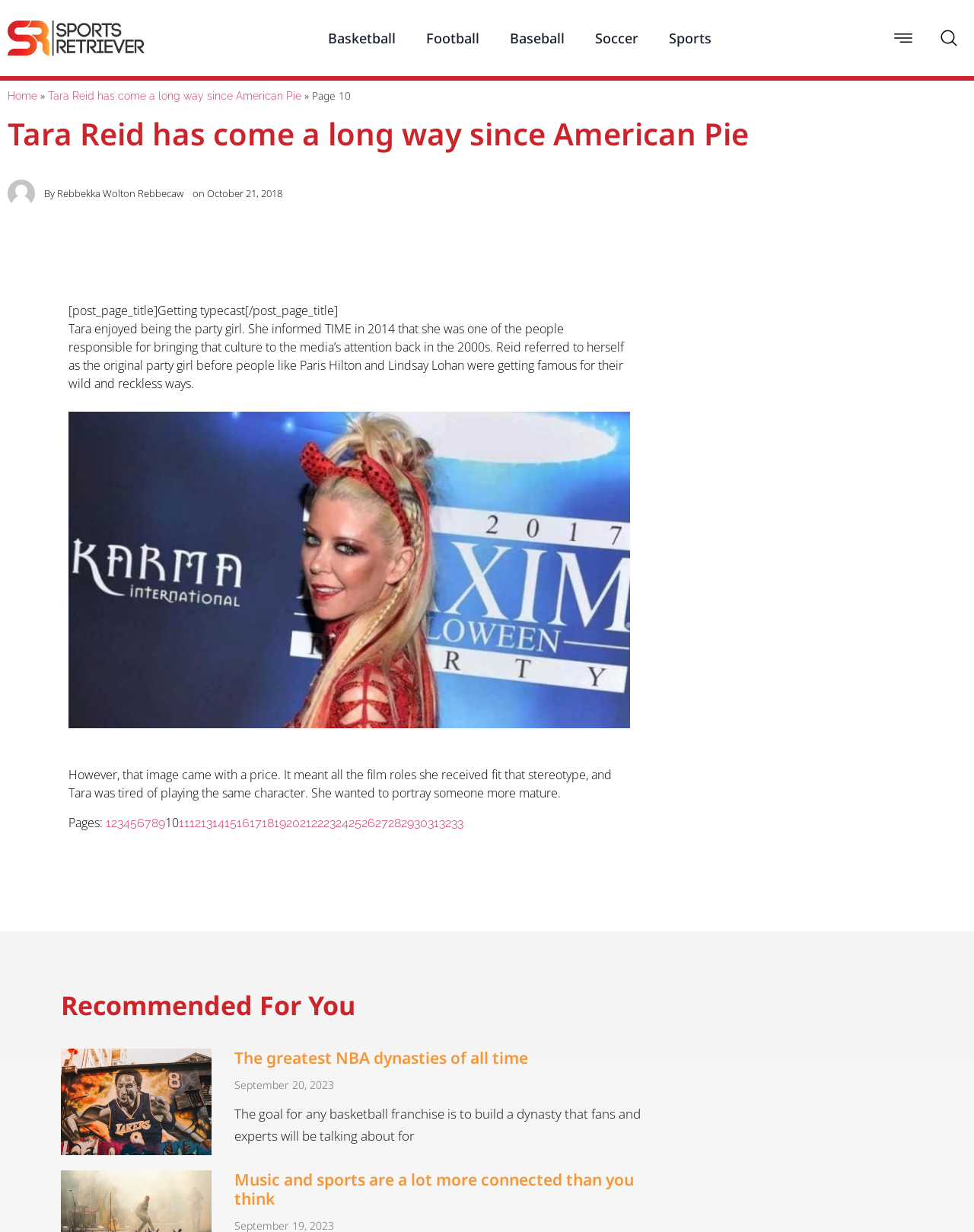Determine the coordinates of the bounding box that should be clicked to complete the instruction: "Click on the 'Home' link". The coordinates should be represented by four float numbers between 0 and 1: [left, top, right, bottom].

[0.008, 0.073, 0.038, 0.083]